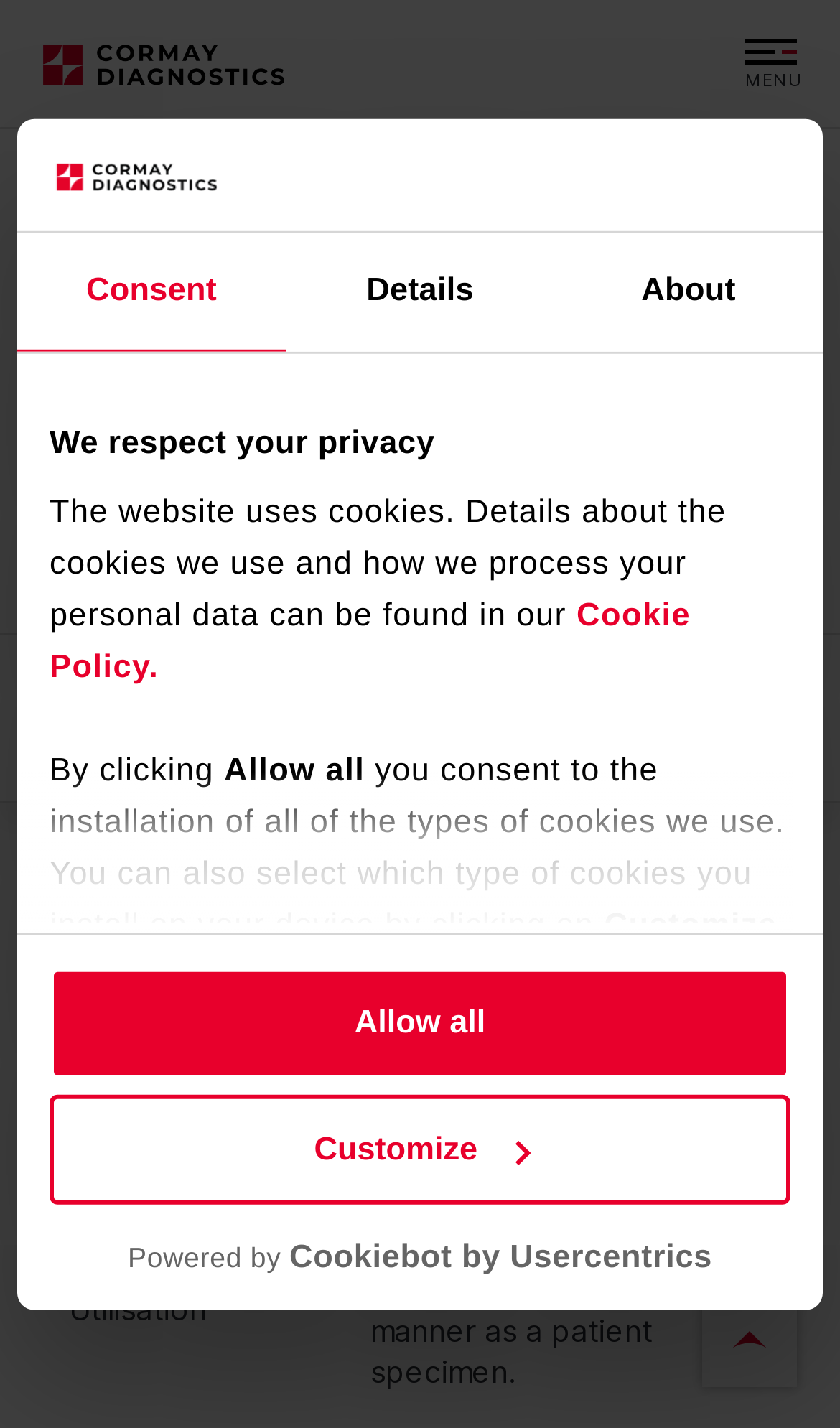Please give the bounding box coordinates of the area that should be clicked to fulfill the following instruction: "Click the Controls link". The coordinates should be in the format of four float numbers from 0 to 1, i.e., [left, top, right, bottom].

[0.728, 0.109, 0.859, 0.131]